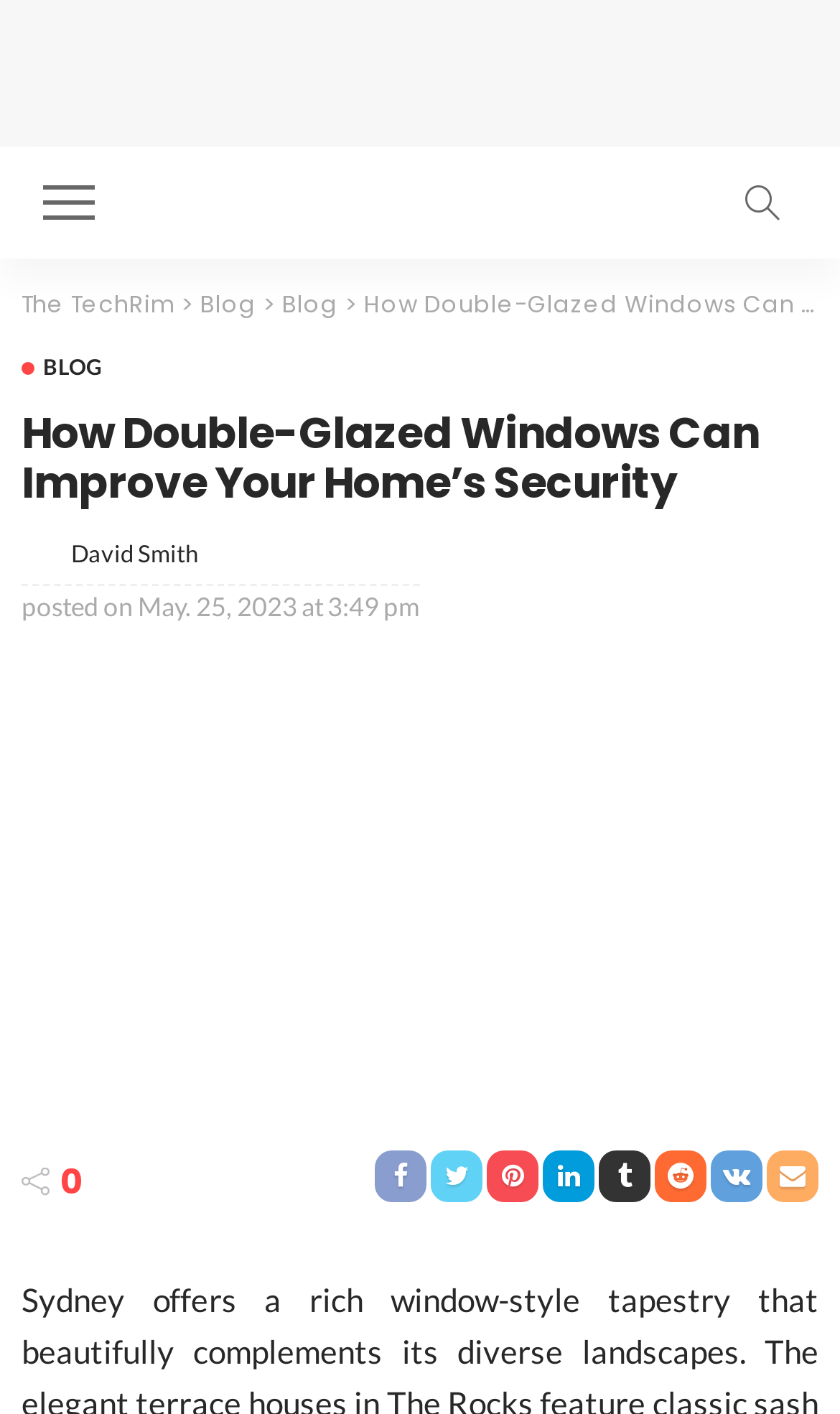Determine the bounding box coordinates of the area to click in order to meet this instruction: "view the image of Double-Glazed Windows".

[0.026, 0.468, 0.974, 0.814]